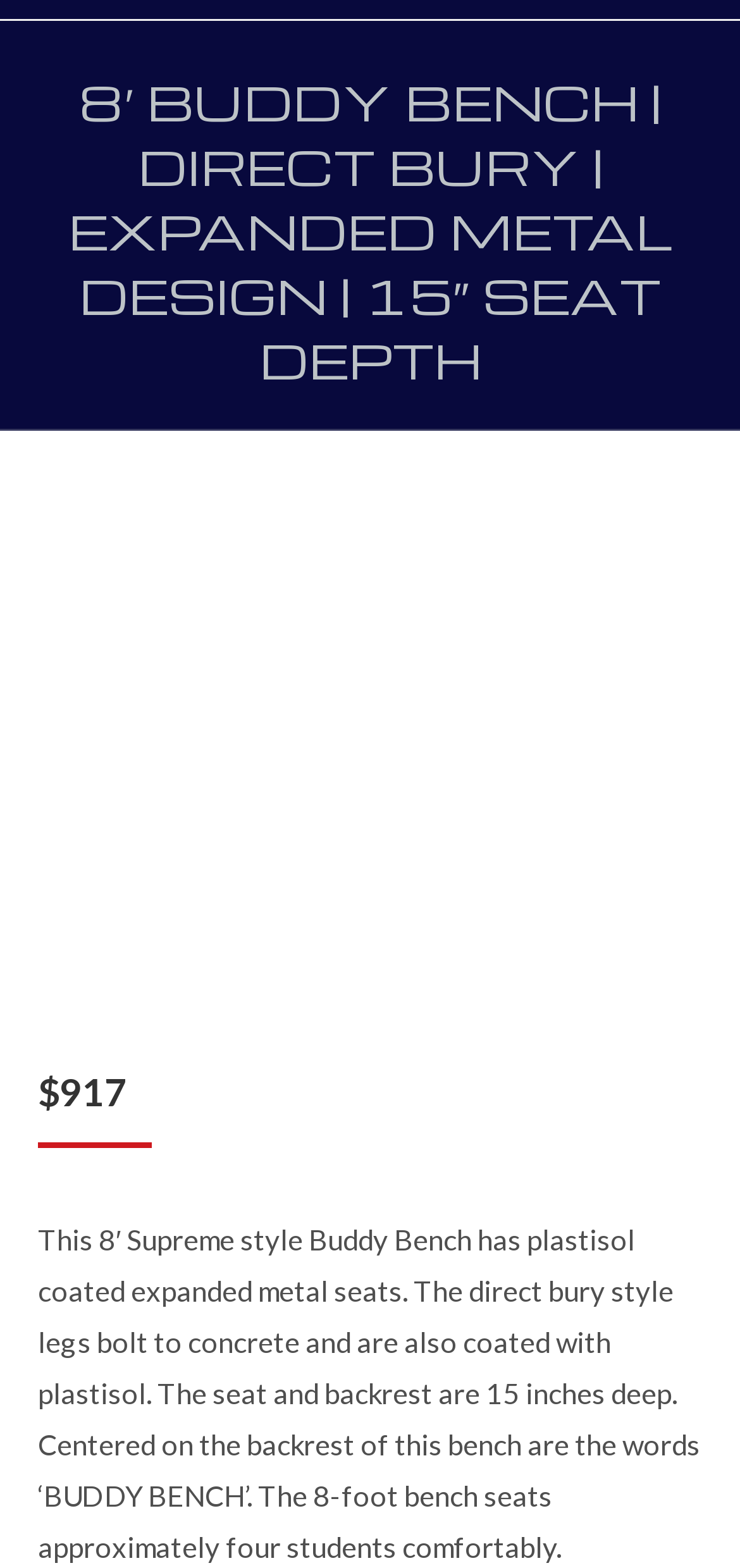Given the element description, predict the bounding box coordinates in the format (top-left x, top-left y, bottom-right x, bottom-right y), using floating point numbers between 0 and 1: Go to Top

[0.872, 0.743, 0.974, 0.791]